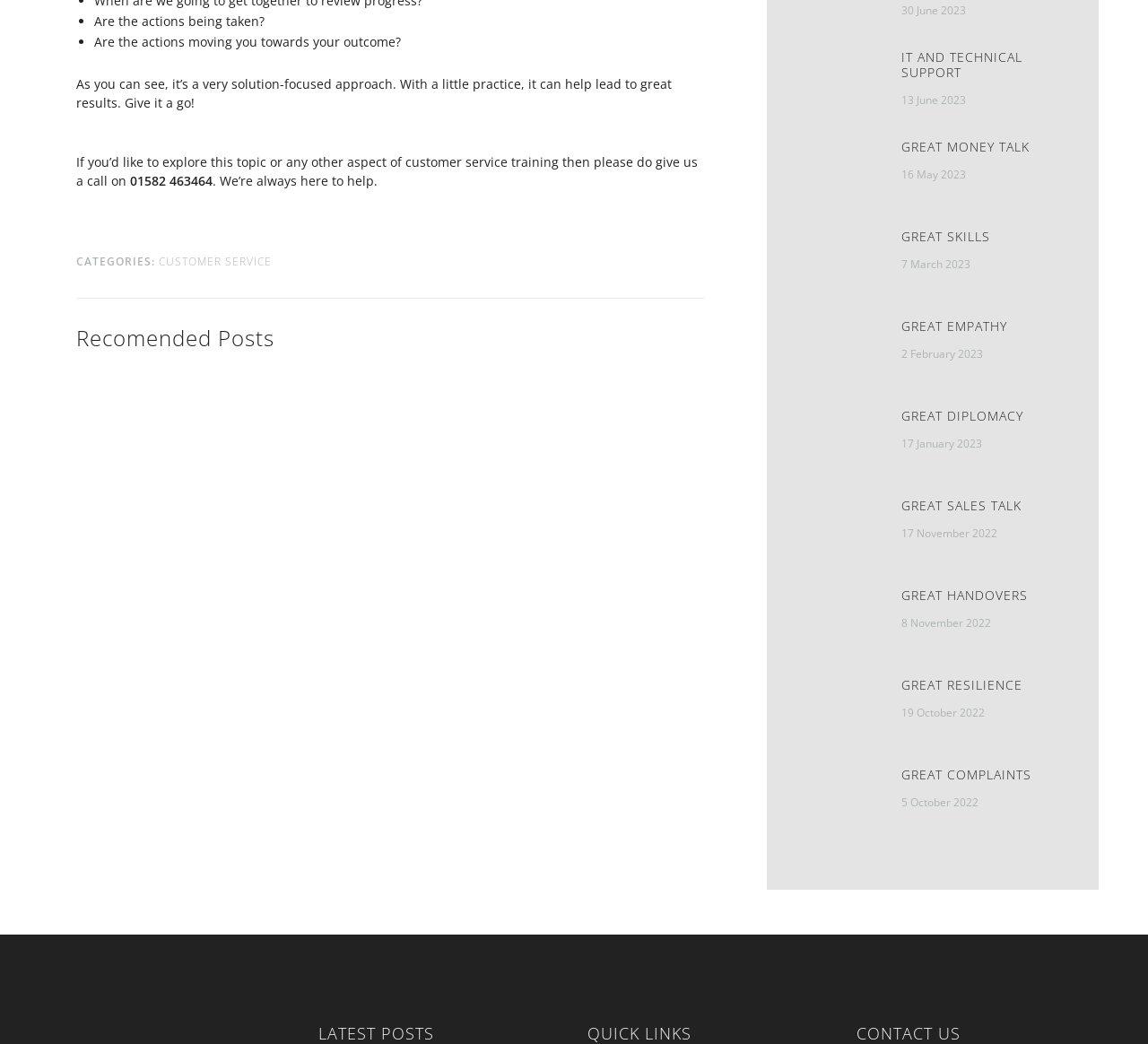Could you specify the bounding box coordinates for the clickable section to complete the following instruction: "Explore the topic 'TRUE EMPATHY'"?

[0.22, 0.627, 0.317, 0.664]